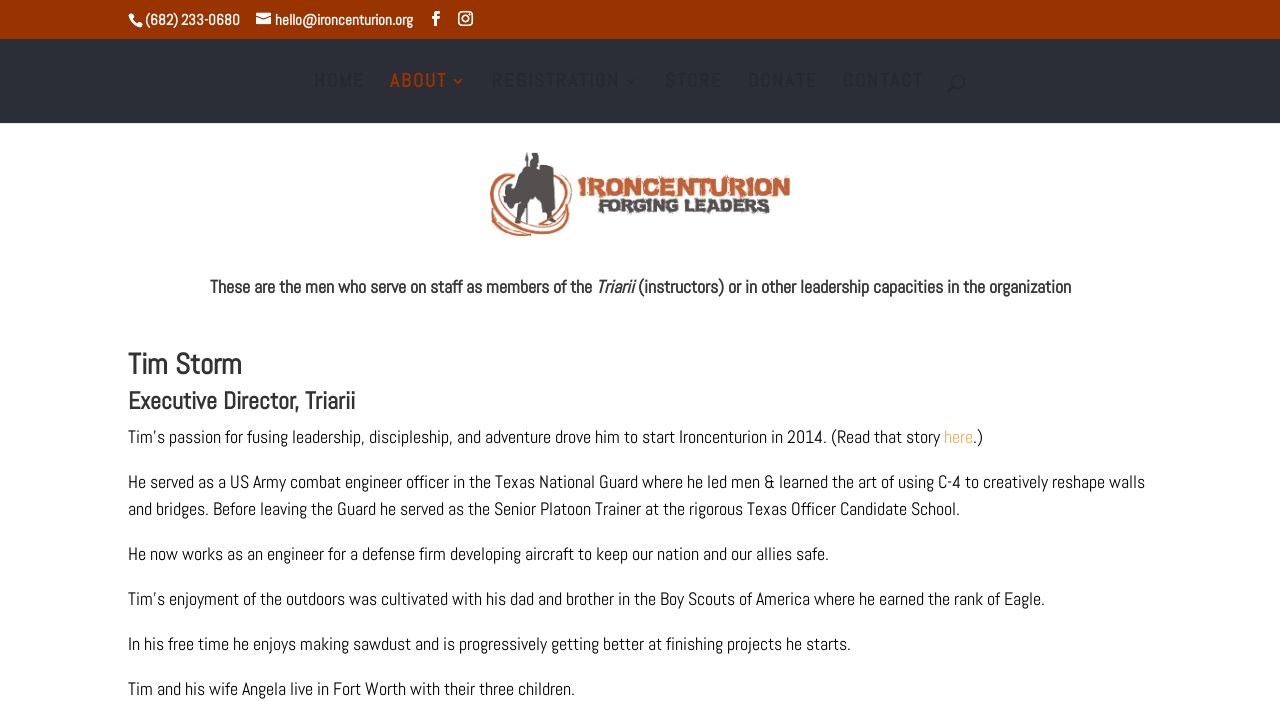Can you find the bounding box coordinates of the area I should click to execute the following instruction: "Read more about Tim Storm"?

[0.738, 0.607, 0.76, 0.64]